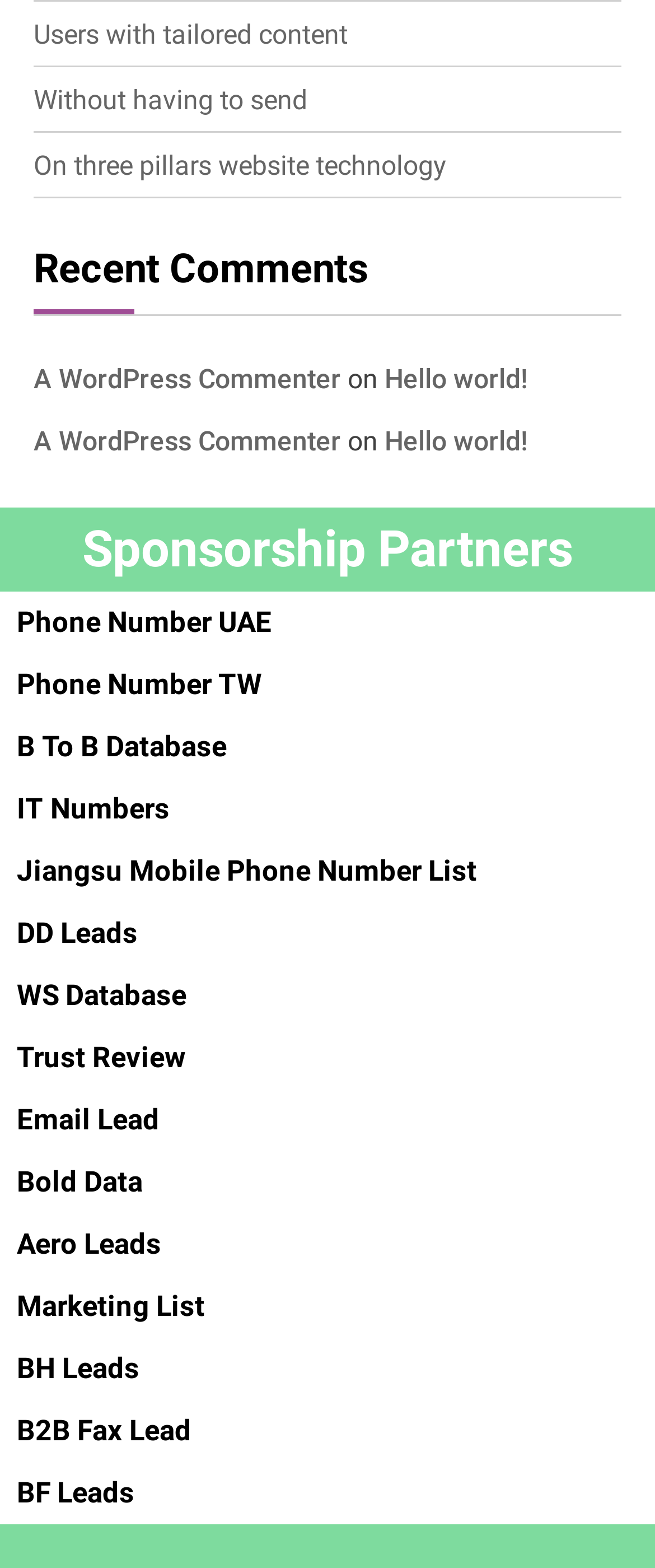Identify the bounding box coordinates of the HTML element based on this description: "Phone Number UAE".

[0.026, 0.386, 0.415, 0.407]